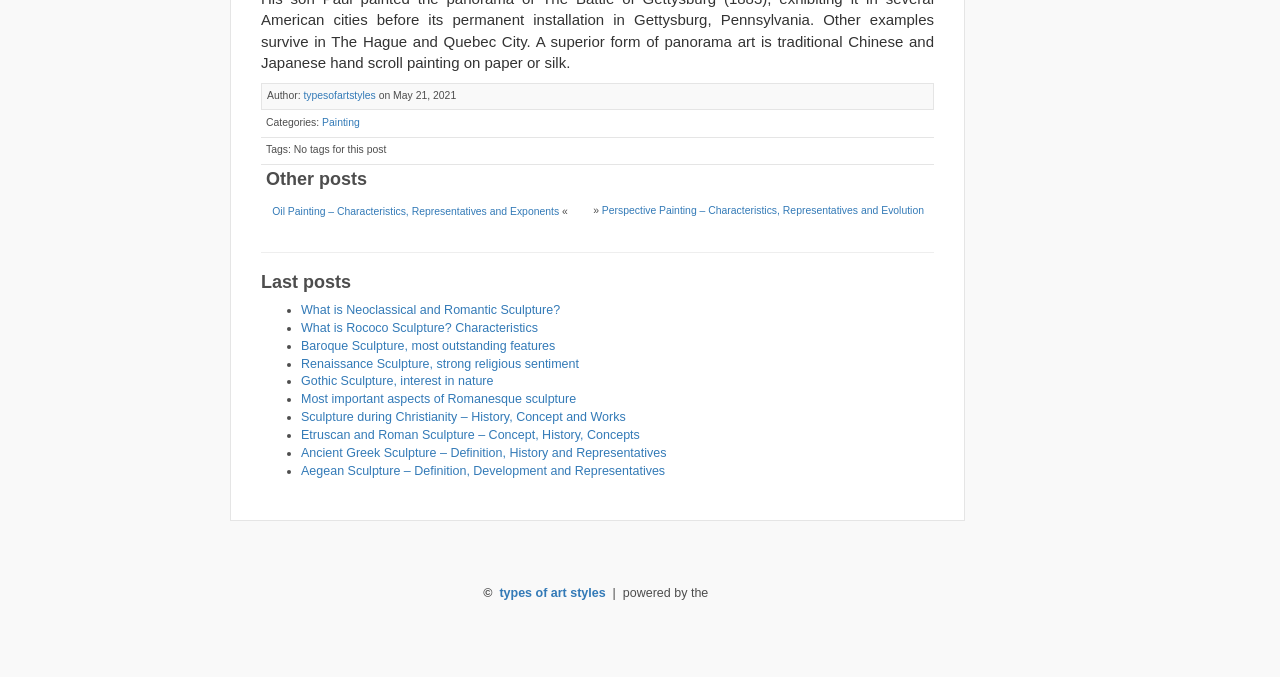Point out the bounding box coordinates of the section to click in order to follow this instruction: "Check the link to know more about Ancient Greek Sculpture".

[0.235, 0.658, 0.521, 0.679]